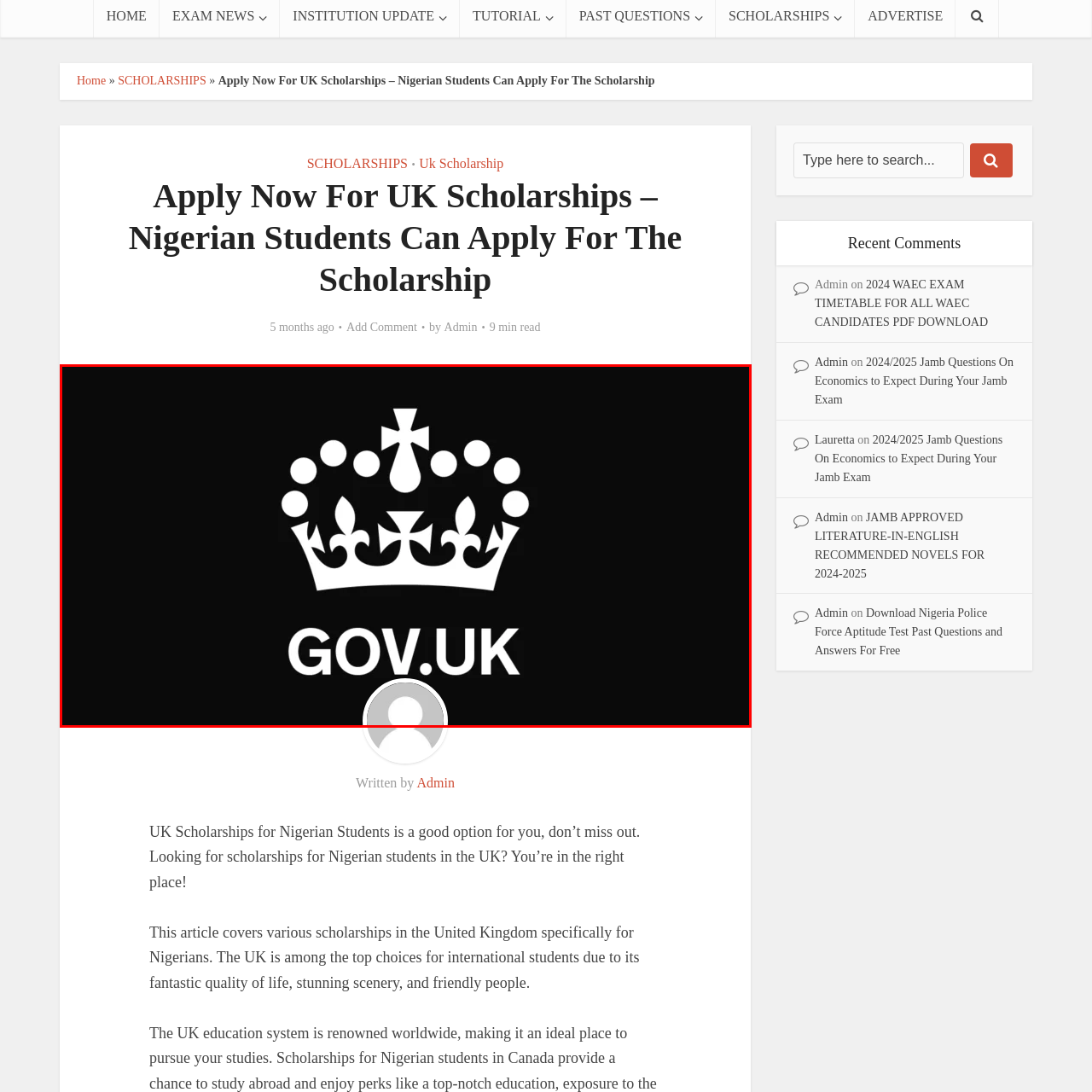View the segment outlined in white, What does the logo signify? 
Answer using one word or phrase.

Legitimacy and trust